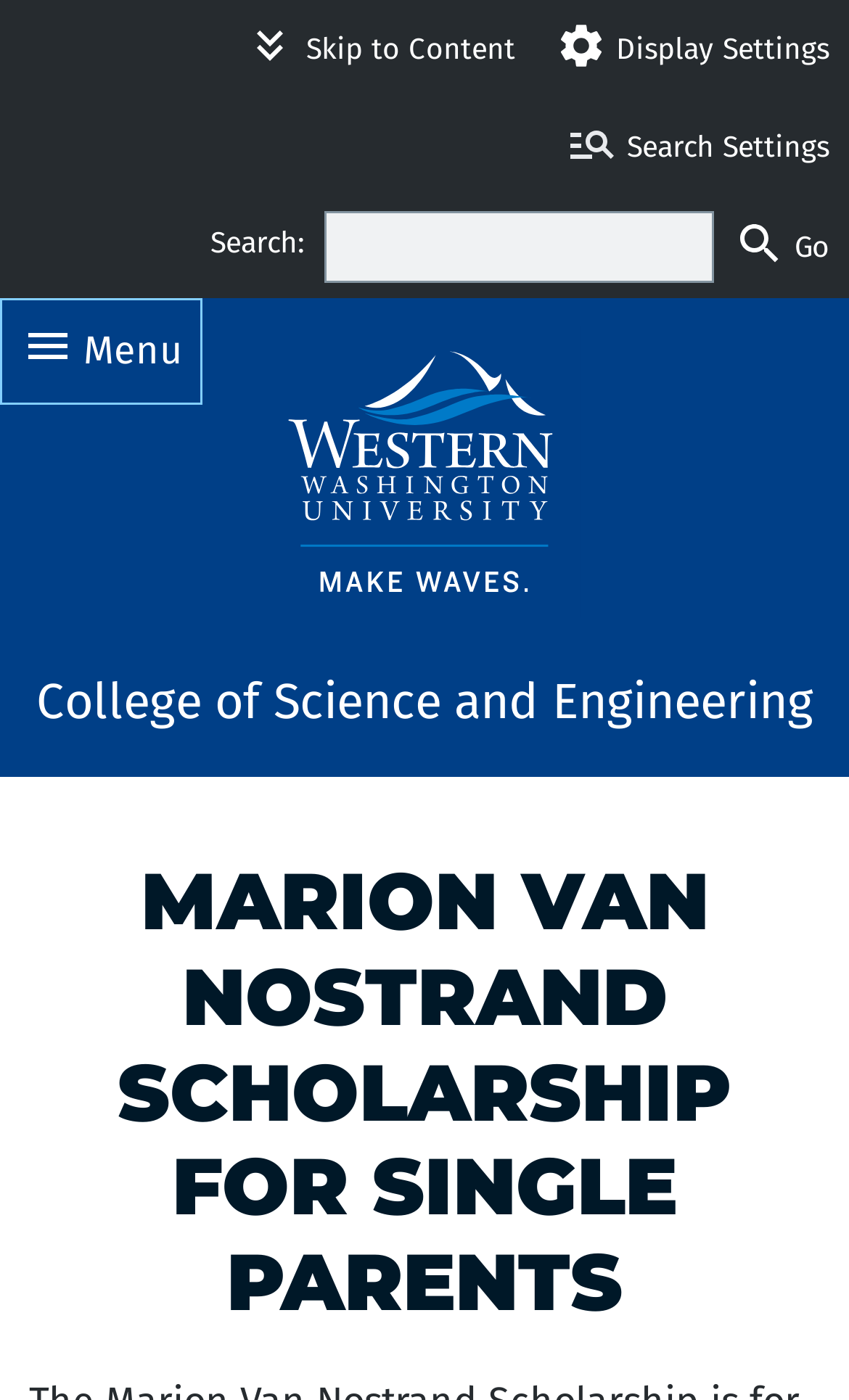What is the college associated with the scholarship?
Using the image, answer in one word or phrase.

College of Science and Engineering